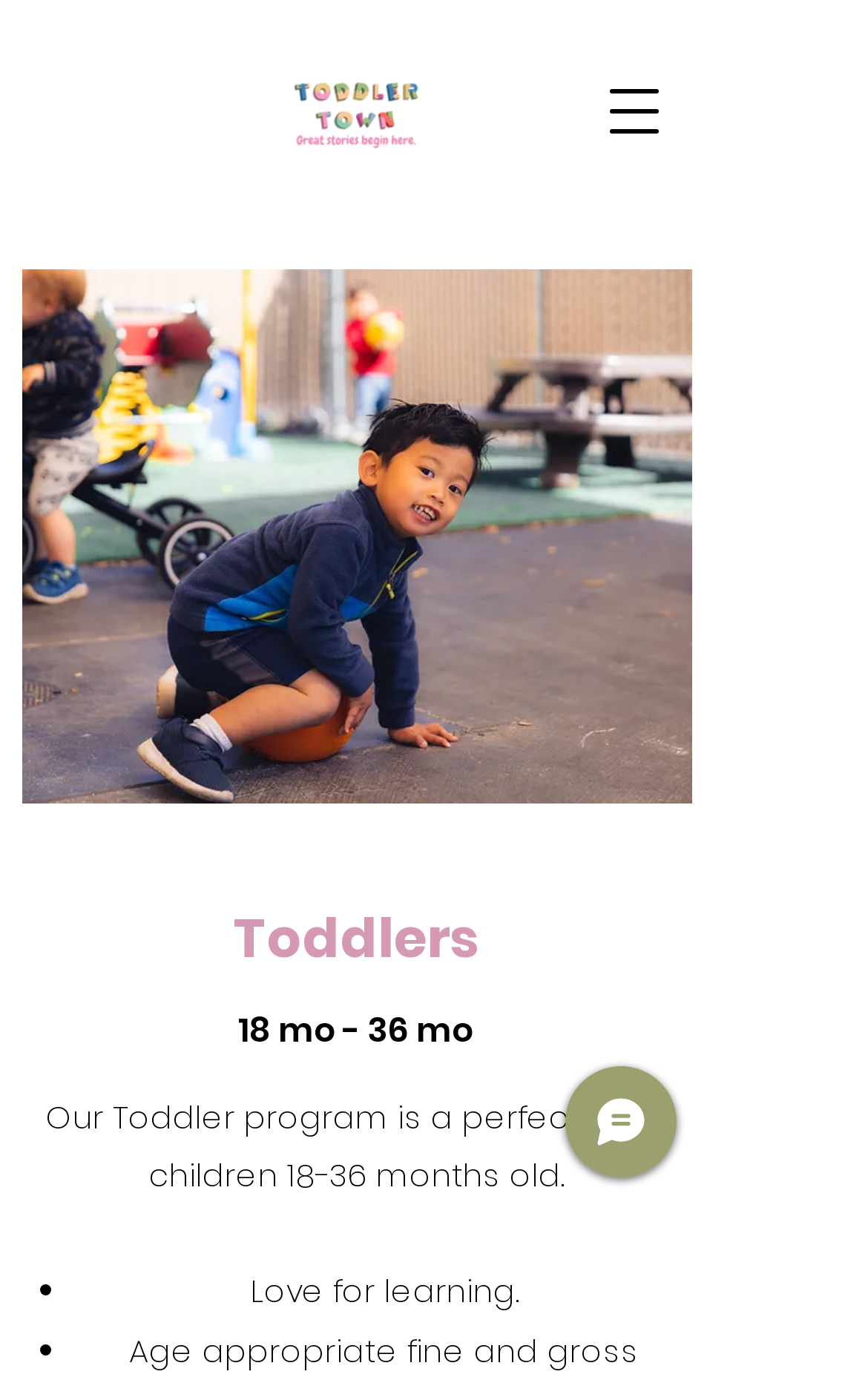How many images are on the webpage?
Using the image provided, answer with just one word or phrase.

3